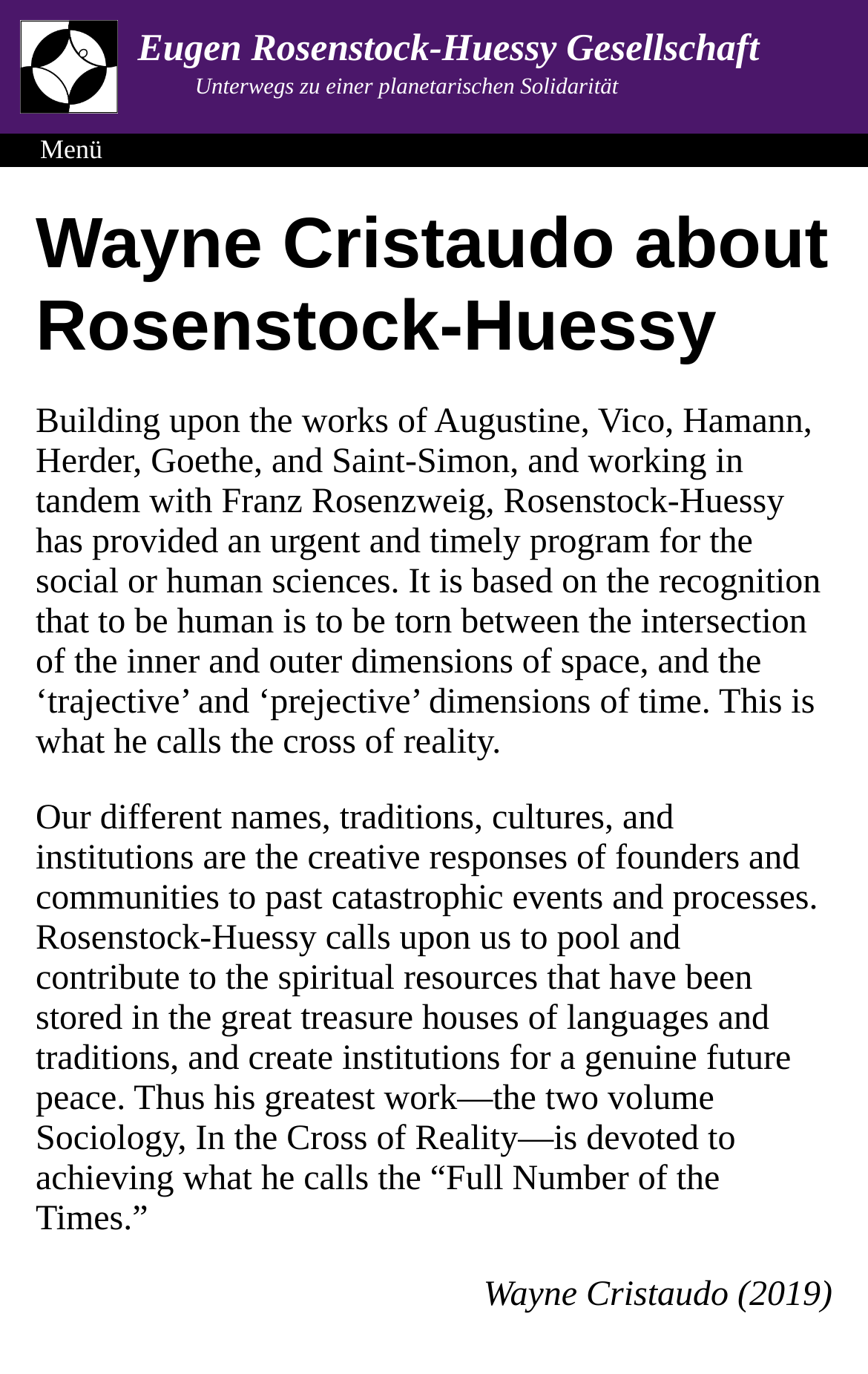What is the year mentioned in the blockquote section?
Look at the image and respond to the question as thoroughly as possible.

I analyzed the blockquote section and found that it contains a citation 'Wayne Cristaudo (2019)', which indicates that the year 2019 is relevant to the content.